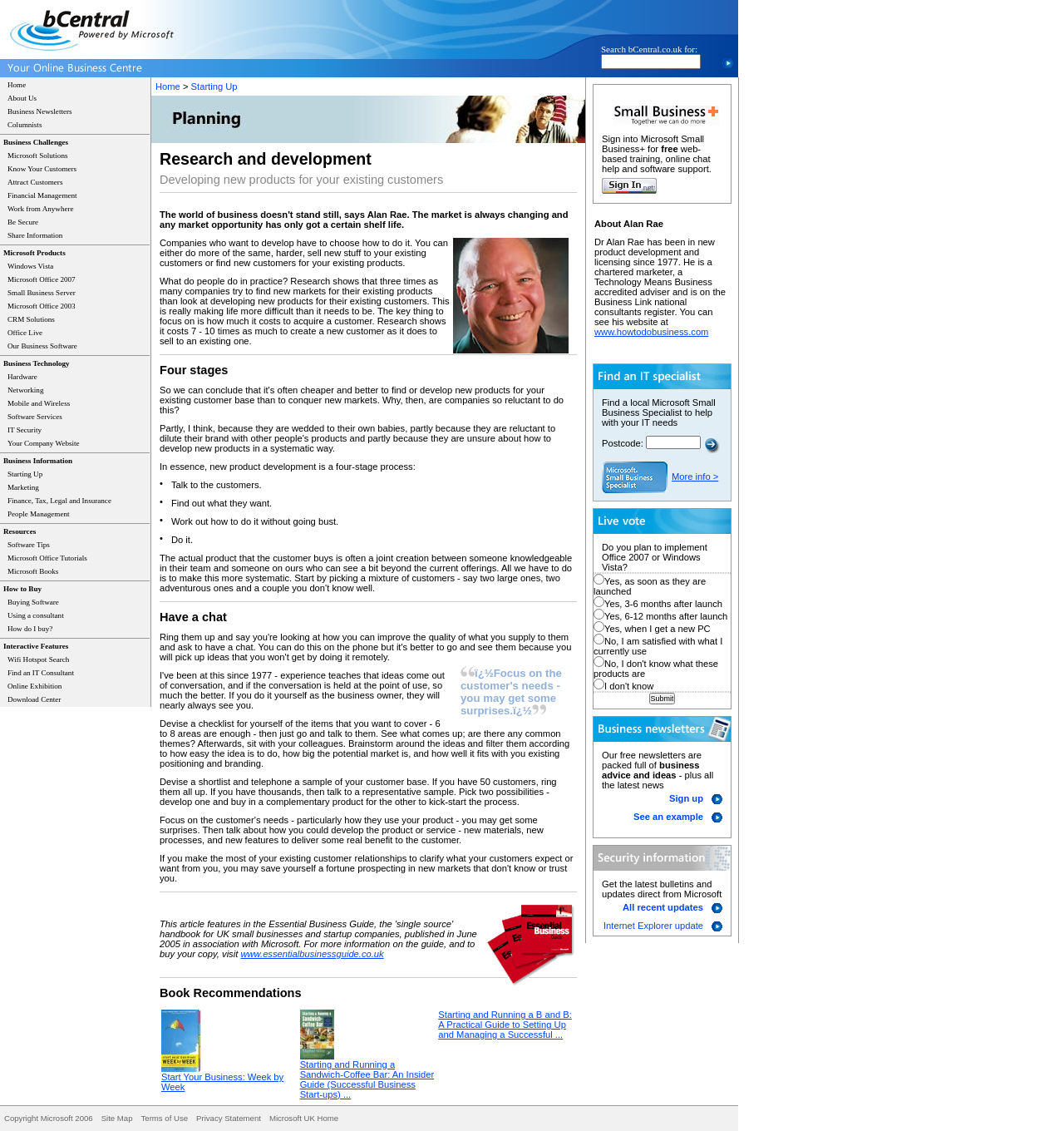Provide the bounding box coordinates of the area you need to click to execute the following instruction: "read about Research and development".

[0.142, 0.126, 0.55, 0.149]